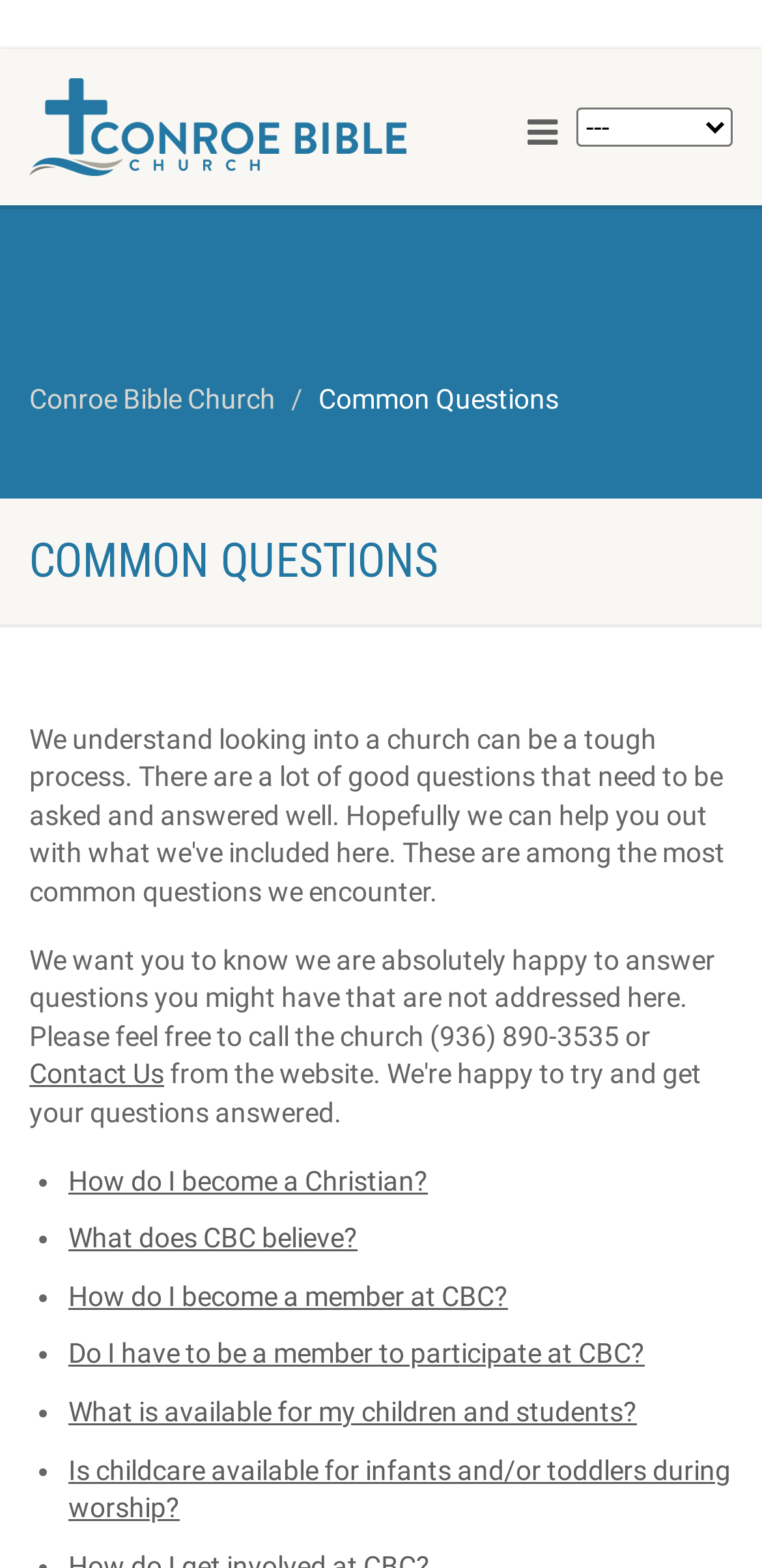Please determine the bounding box coordinates for the element that should be clicked to follow these instructions: "Visit the Contact Us page".

[0.038, 0.675, 0.215, 0.695]